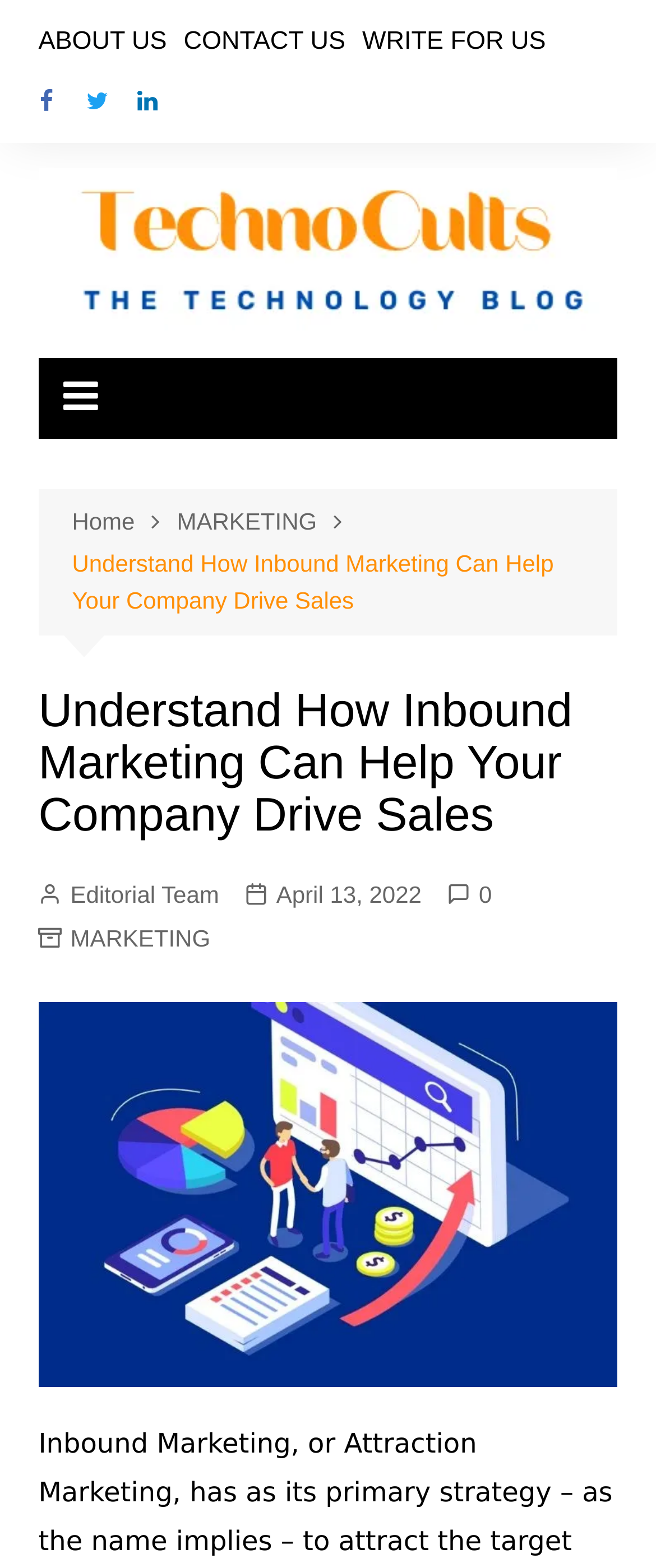Using the image as a reference, answer the following question in as much detail as possible:
Who is the author of the article?

I found the author of the article by looking at the link with the text 'Editorial Team' below the article title.